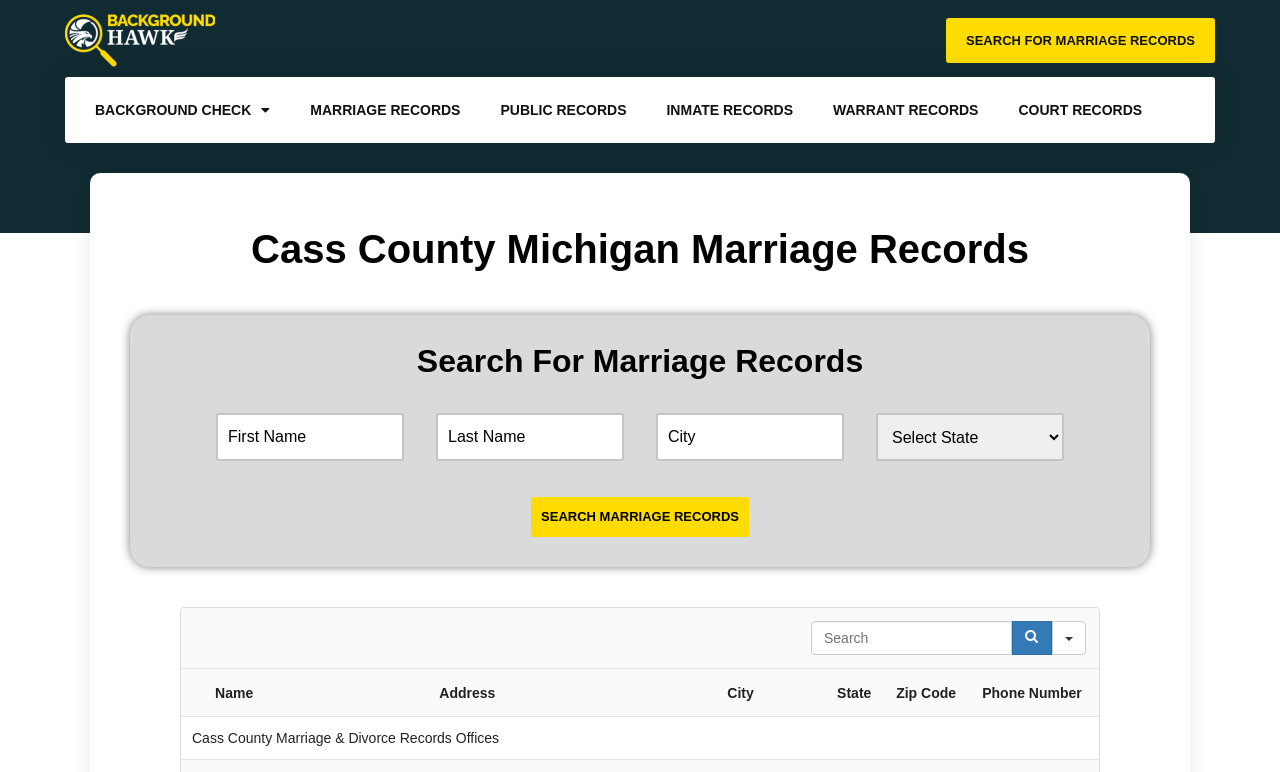Extract the main heading from the webpage content.

Cass County Michigan Marriage Records